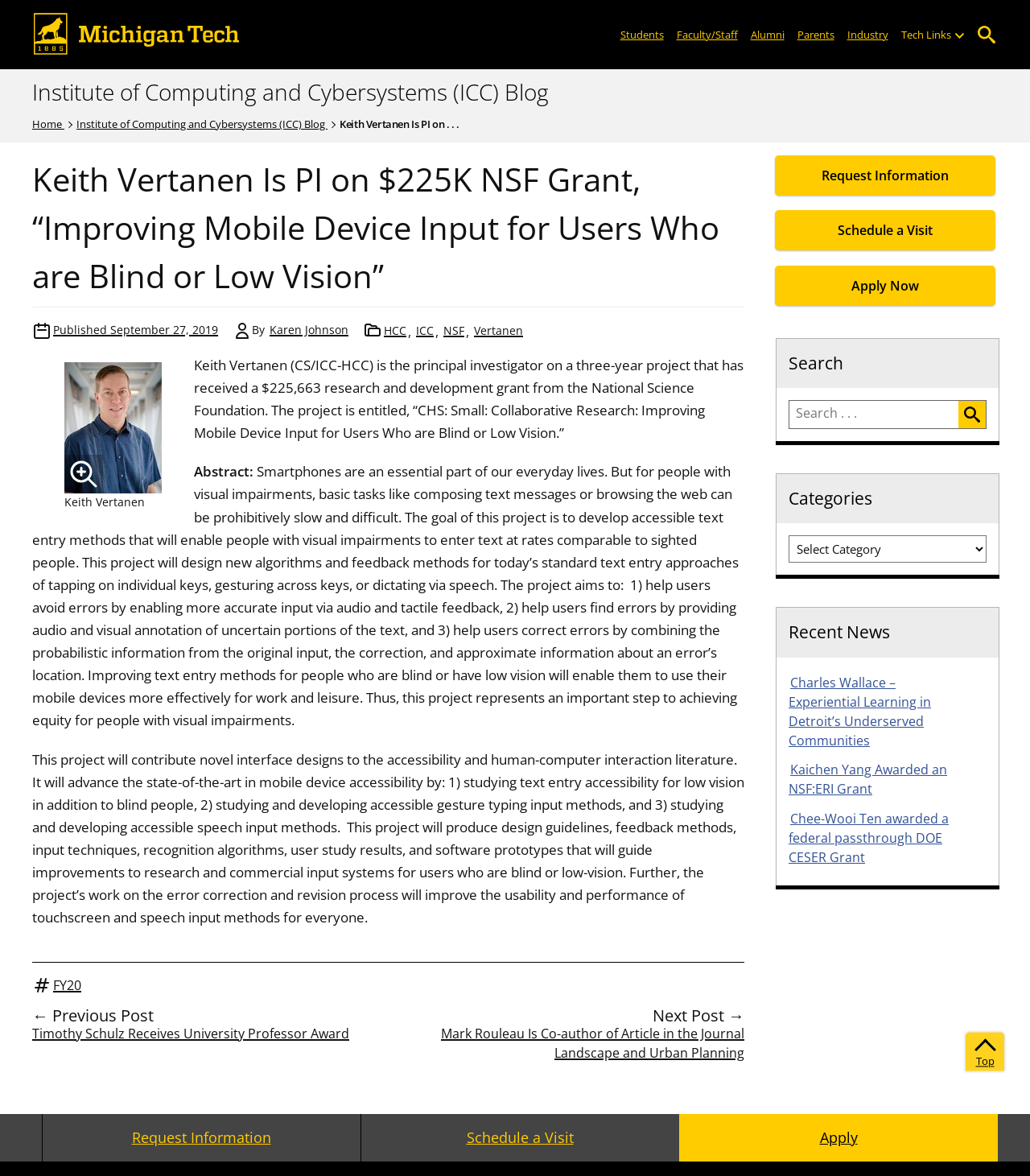Use a single word or phrase to answer the question:
What is the amount of the research and development grant?

$225,663